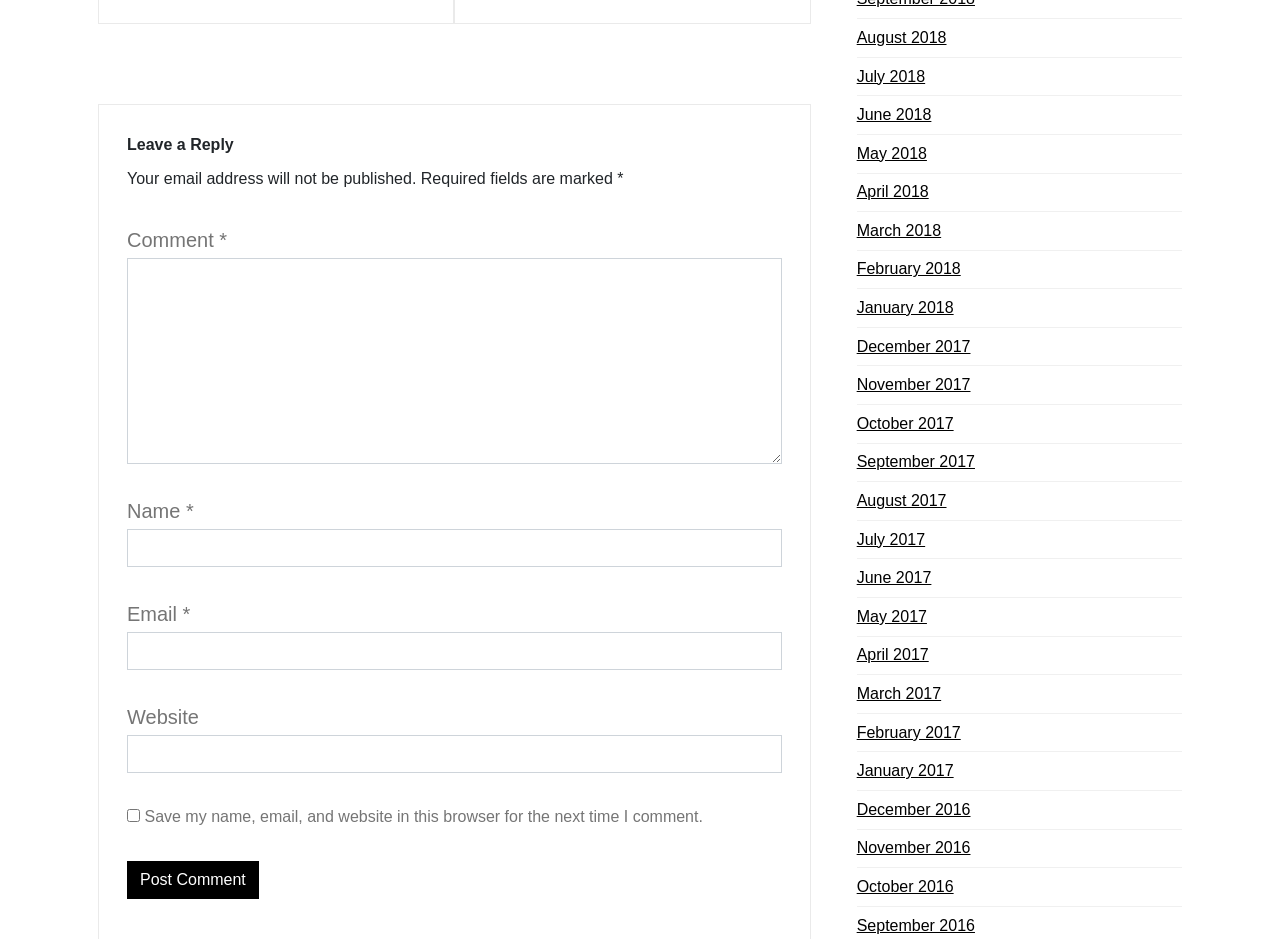What is the purpose of the checkbox?
Based on the image, respond with a single word or phrase.

Save comment info